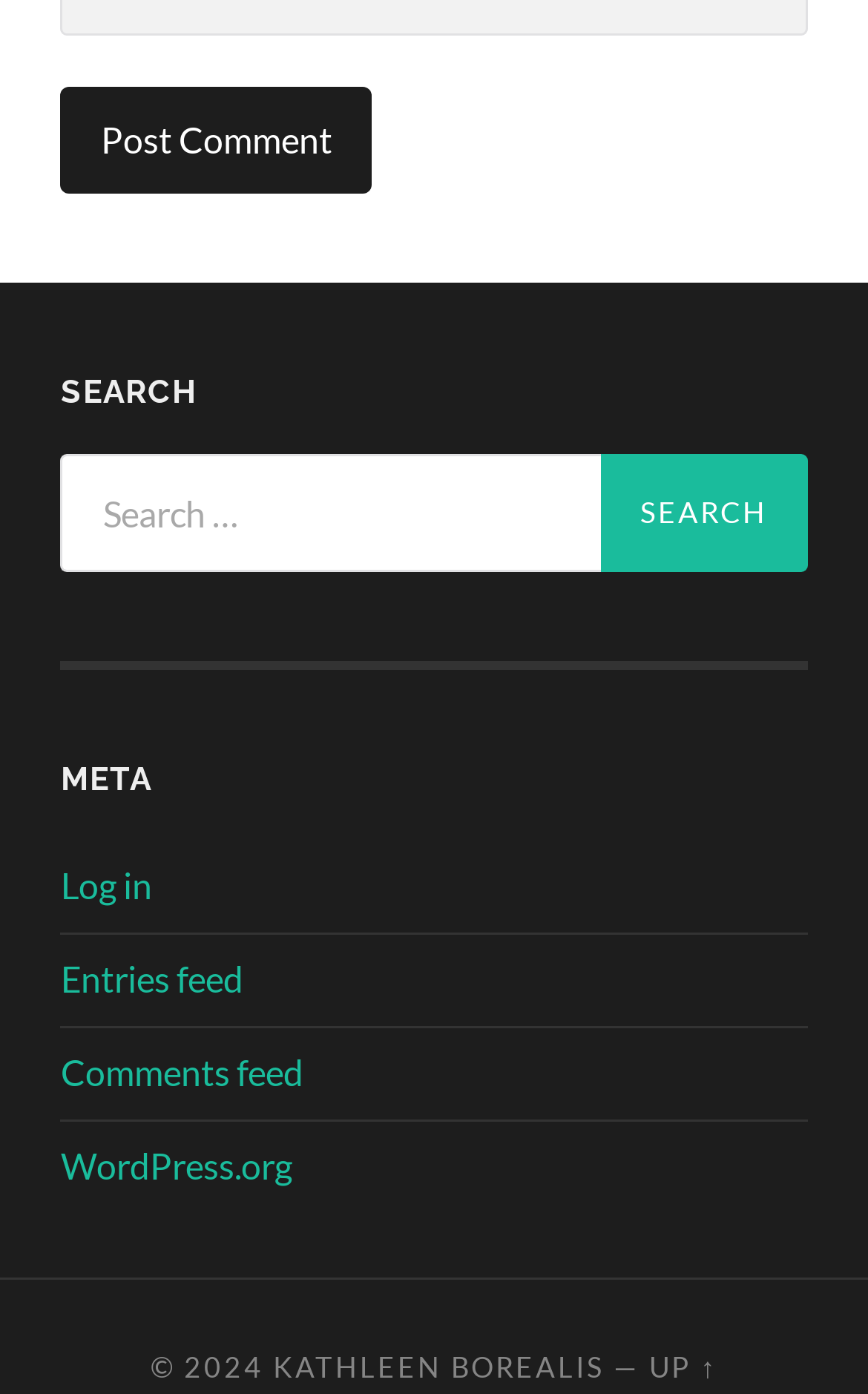Please specify the bounding box coordinates of the region to click in order to perform the following instruction: "Visit WordPress.org".

[0.07, 0.82, 0.337, 0.85]